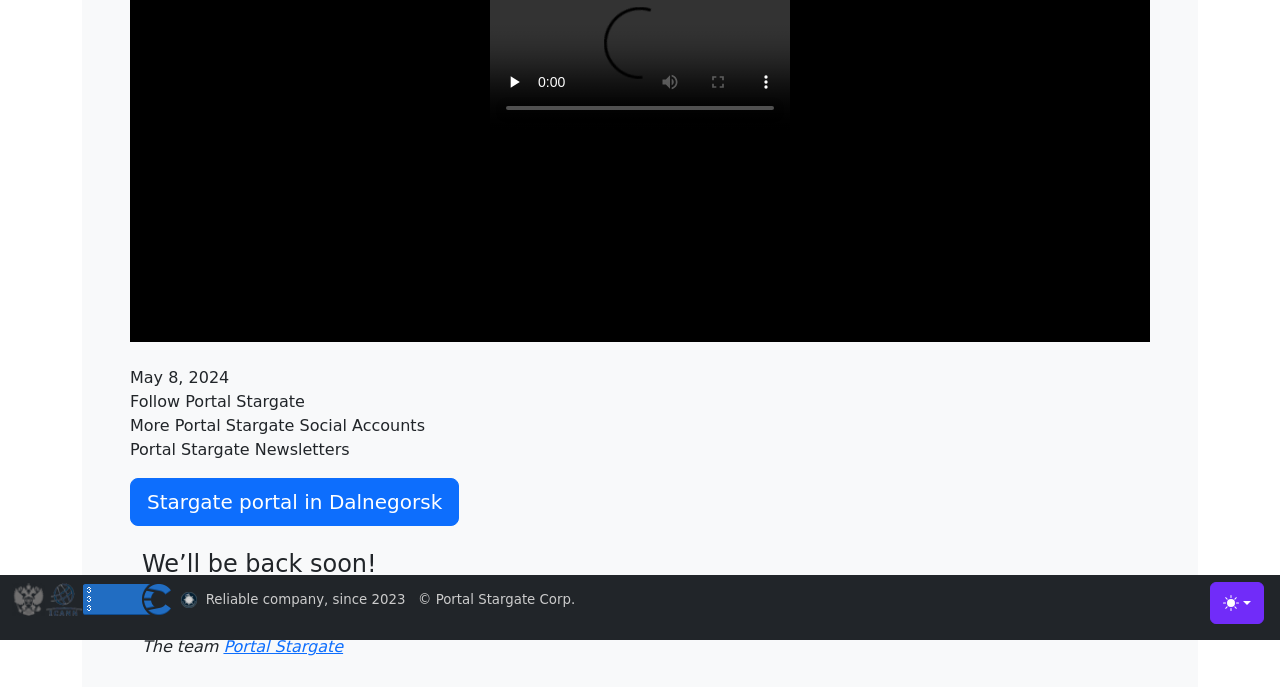Extract the bounding box of the UI element described as: "Переключить тему".

[0.945, 0.847, 0.988, 0.908]